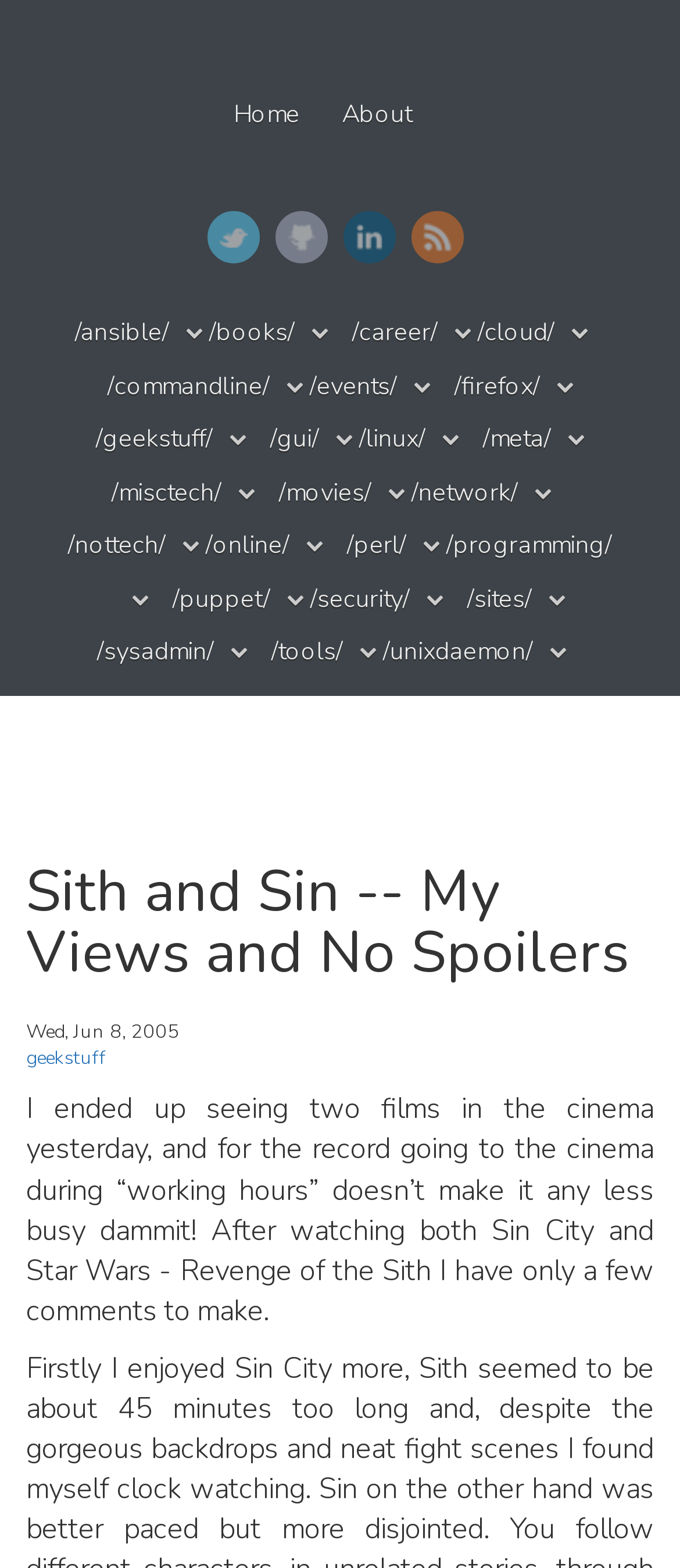Describe all significant elements and features of the webpage.

The webpage is a personal blog post titled "Sith and Sin -- My Views and No Spoilers" by UnixDaemon. At the top, there are several links to navigate to different sections of the website, including "Home", "About", and social media profiles. Below these links, there is a row of links to various categories, such as "Ansible", "Books", "Career", and more.

The main content of the webpage is a blog post, which starts with a heading that matches the title of the webpage. The post is dated "Wed, Jun 8, 2005" and is categorized under "geekstuff". The text of the post discusses the author's experience of watching two films, "Sin City" and "Star Wars - Revenge of the Sith", and shares their thoughts on the movies. The post is a short, informal reflection on the author's personal experience.